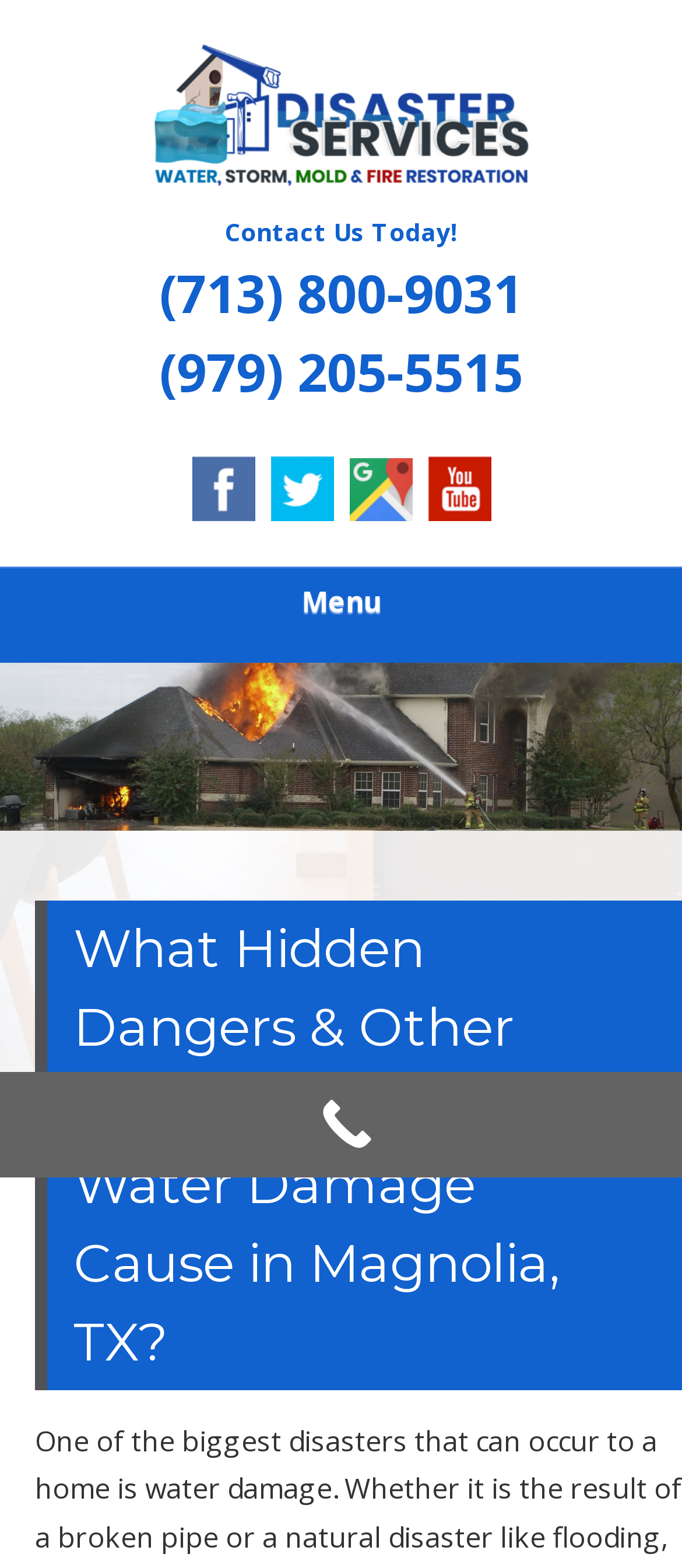Identify the bounding box coordinates for the UI element described as: "parent_node: DISASTER SERVICES".

[0.221, 0.116, 0.779, 0.141]